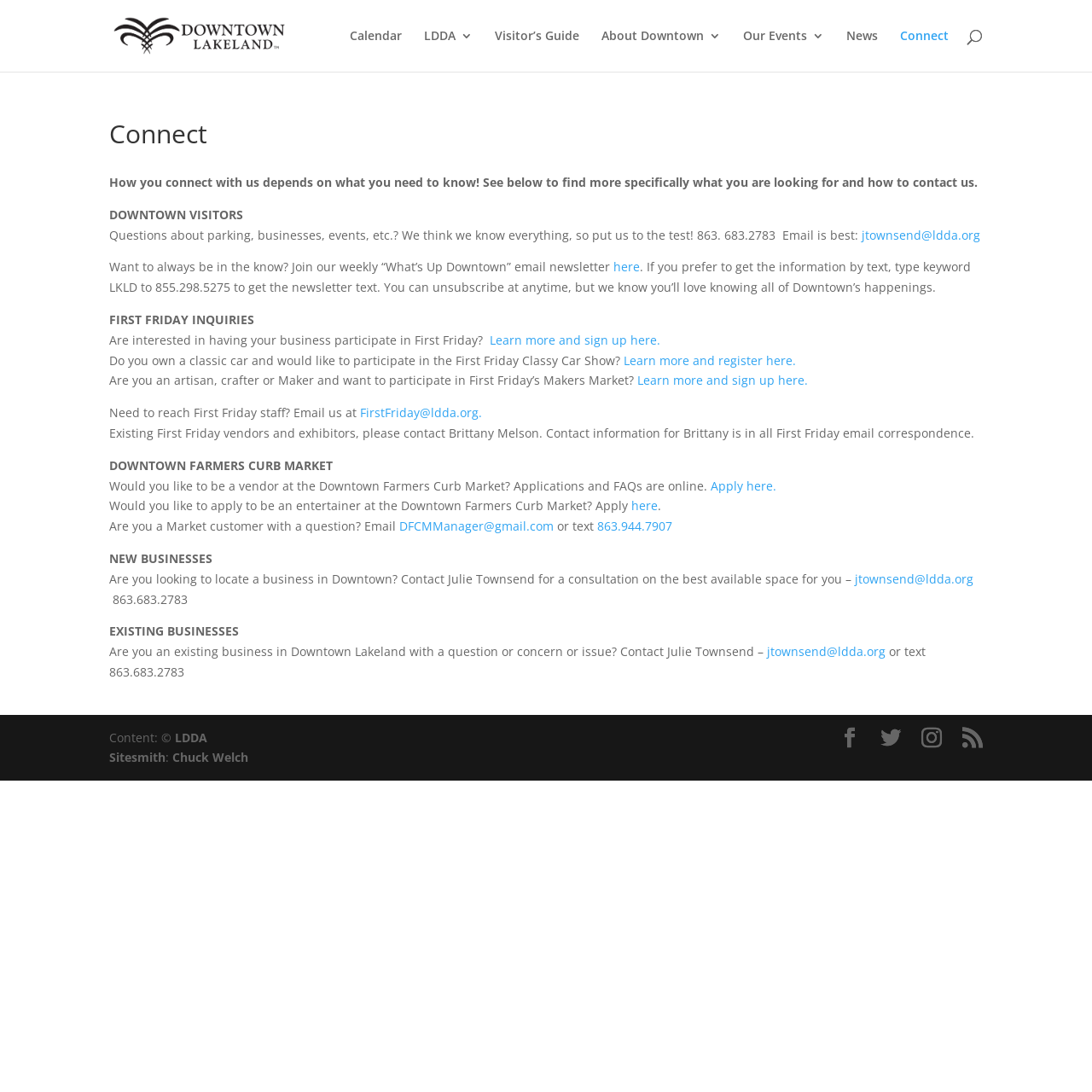Provide the bounding box coordinates, formatted as (top-left x, top-left y, bottom-right x, bottom-right y), with all values being floating point numbers between 0 and 1. Identify the bounding box of the UI element that matches the description: Learn more and register here.

[0.571, 0.322, 0.729, 0.337]